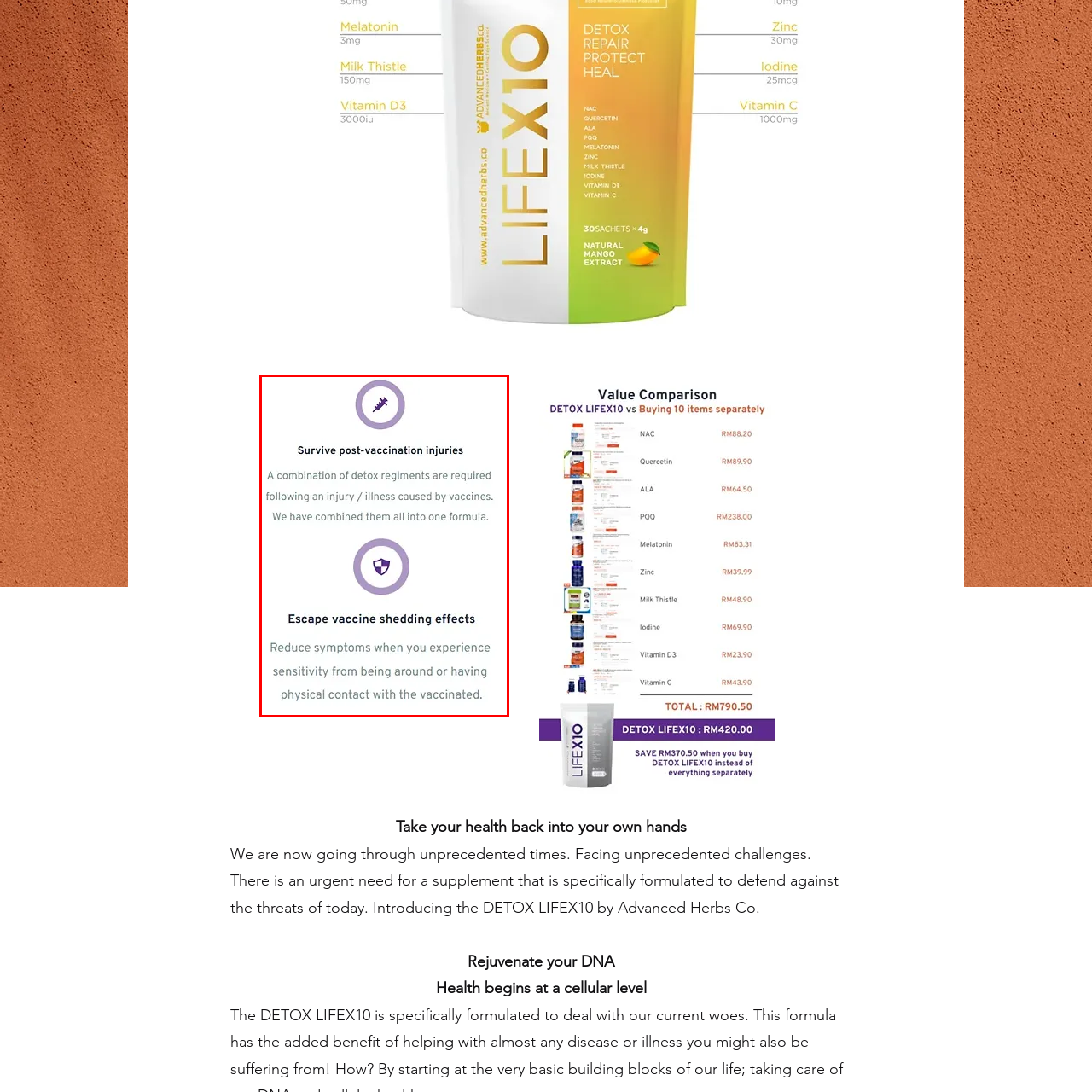What are the two sections of the design titled?
Review the image highlighted by the red bounding box and respond with a brief answer in one word or phrase.

Survive and Escape